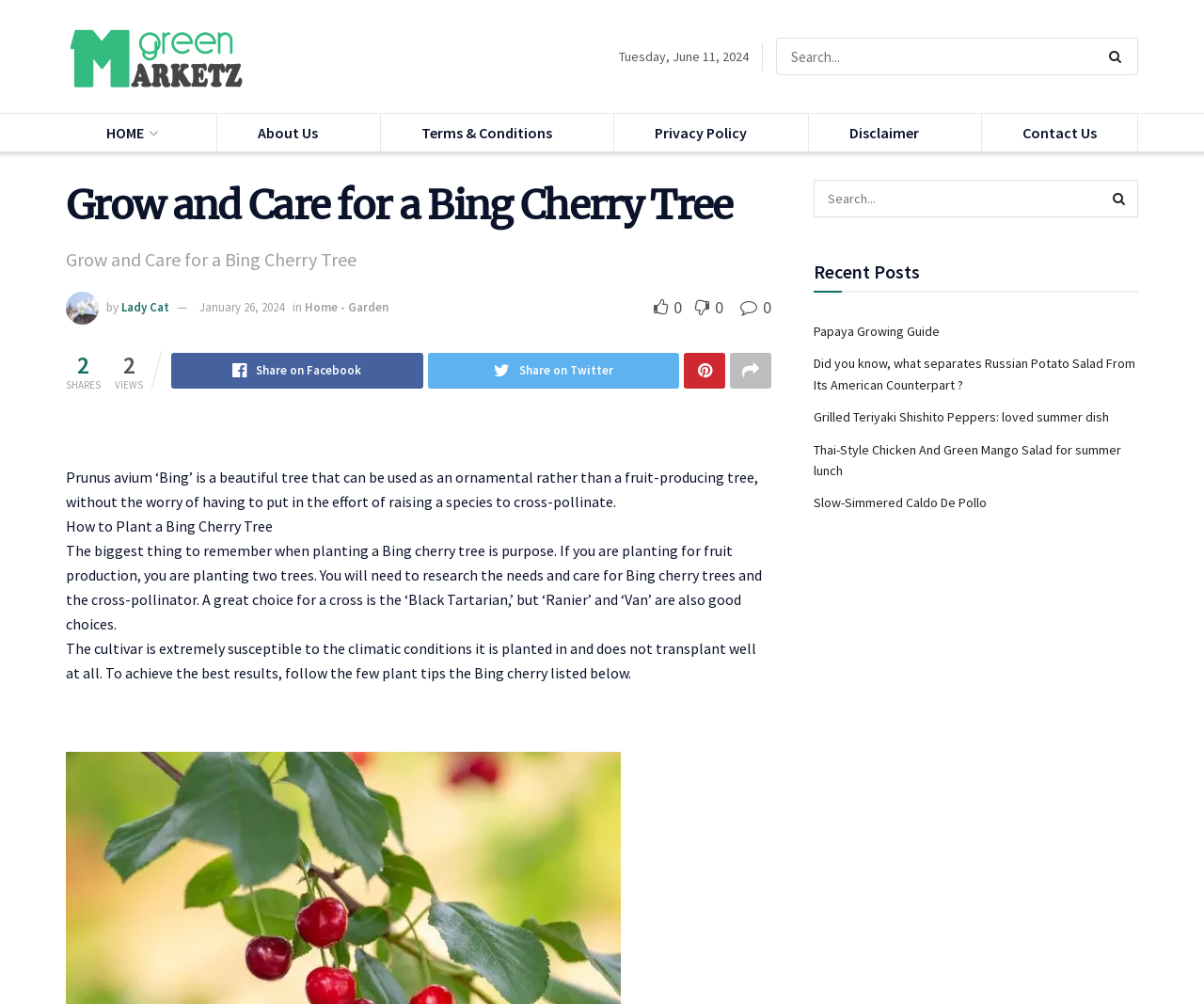Please identify the bounding box coordinates of the element I should click to complete this instruction: 'Share the article on Facebook'. The coordinates should be given as four float numbers between 0 and 1, like this: [left, top, right, bottom].

[0.142, 0.352, 0.351, 0.387]